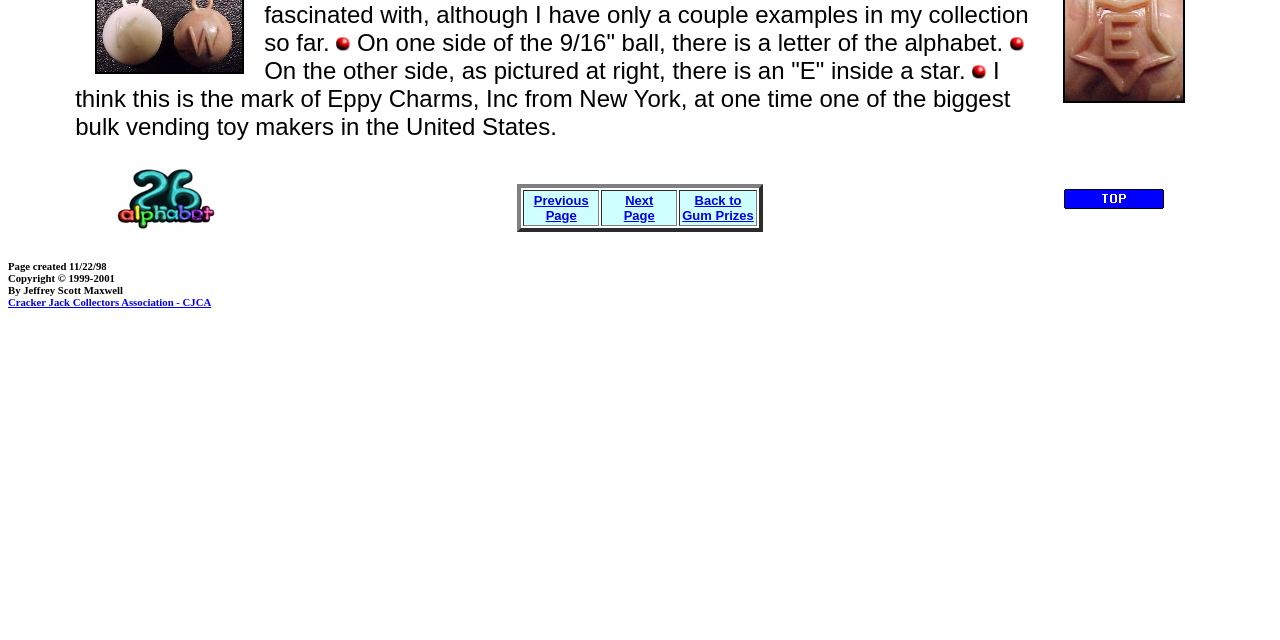Locate the bounding box of the UI element defined by this description: "alt="Index (Alphabet26)"". The coordinates should be given as four float numbers between 0 and 1, formatted as [left, top, right, bottom].

[0.091, 0.337, 0.169, 0.364]